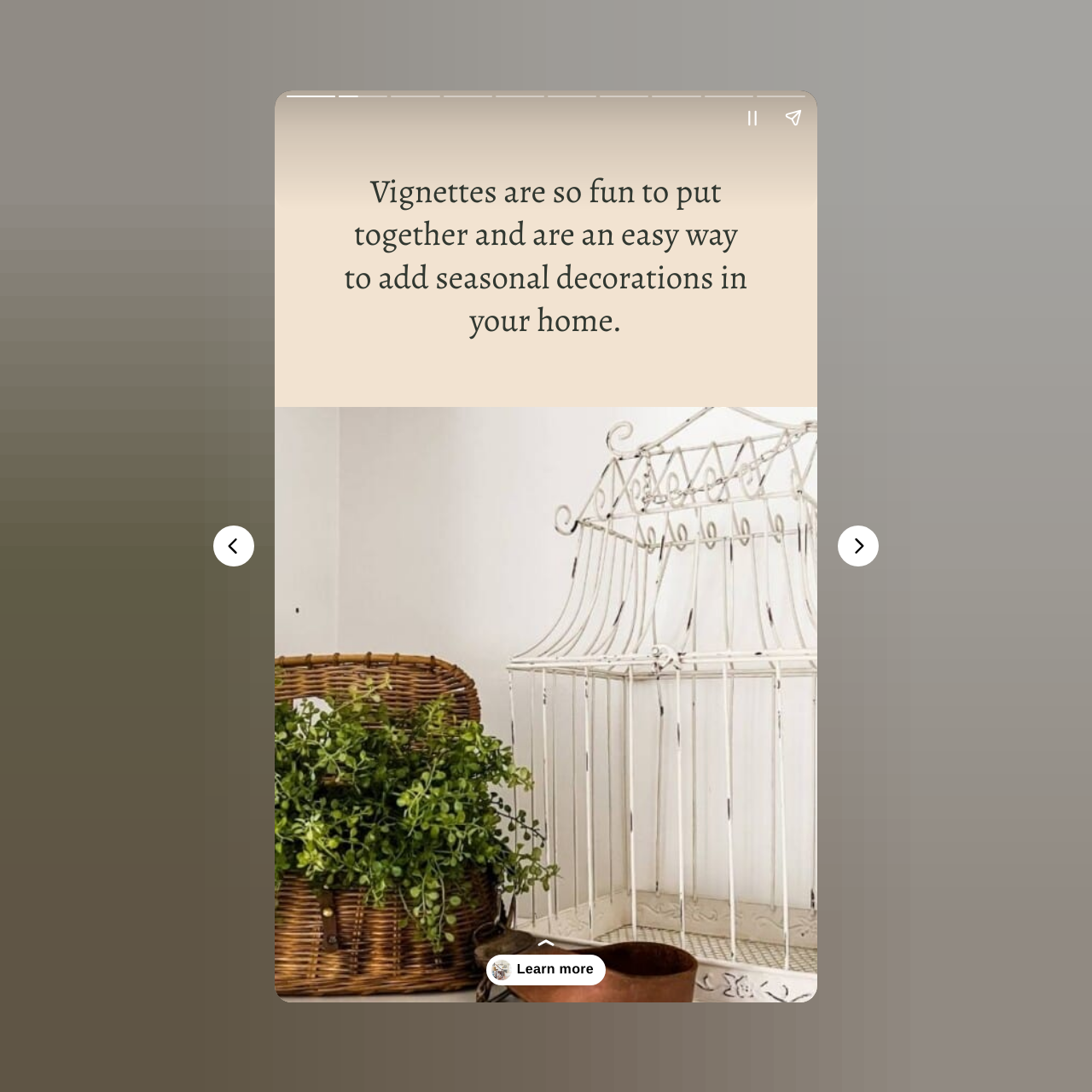From the details in the image, provide a thorough response to the question: How many navigation buttons are on the page?

There are four navigation buttons on the page: 'Previous page', 'Next page', 'Pause story', and 'Share story', which are all button elements with distinct bounding box coordinates and text descriptions.